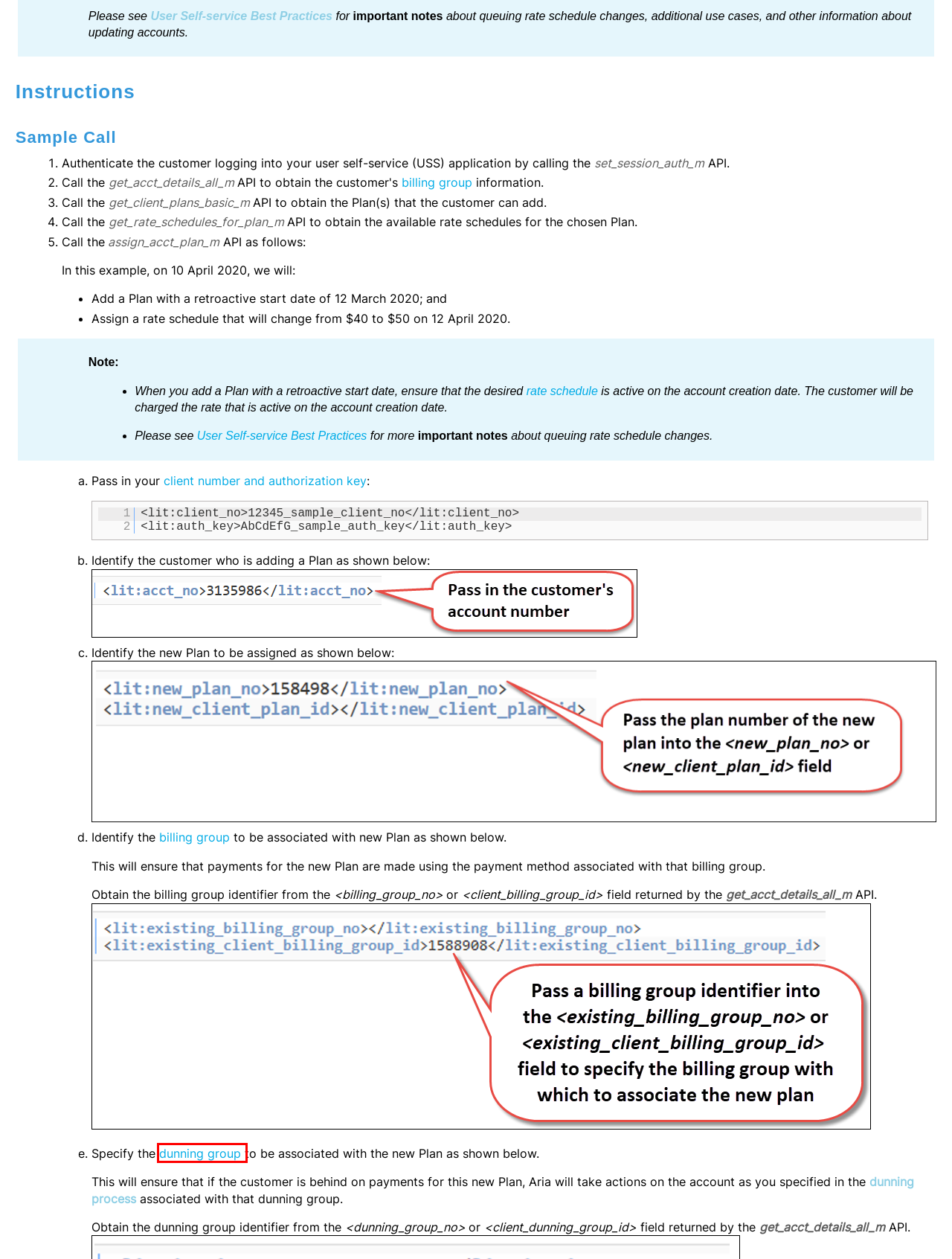Given a screenshot of a webpage with a red rectangle bounding box around a UI element, select the best matching webpage description for the new webpage that appears after clicking the highlighted element. The candidate descriptions are:
A. Dunning Groups - Aria Knowledge Central
B. Create a Billing Group - Aria Knowledge Central
C. Sign in - Aria Knowledge Central
D. Web Service API Prerequisites - Aria Knowledge Central
E. User Self-service Best Practices - Aria Knowledge Central
F. Home
		 · Customer Self-Service
G. Search - Aria Knowledge Central
H. Create a Dunning Process - Aria Knowledge Central

A